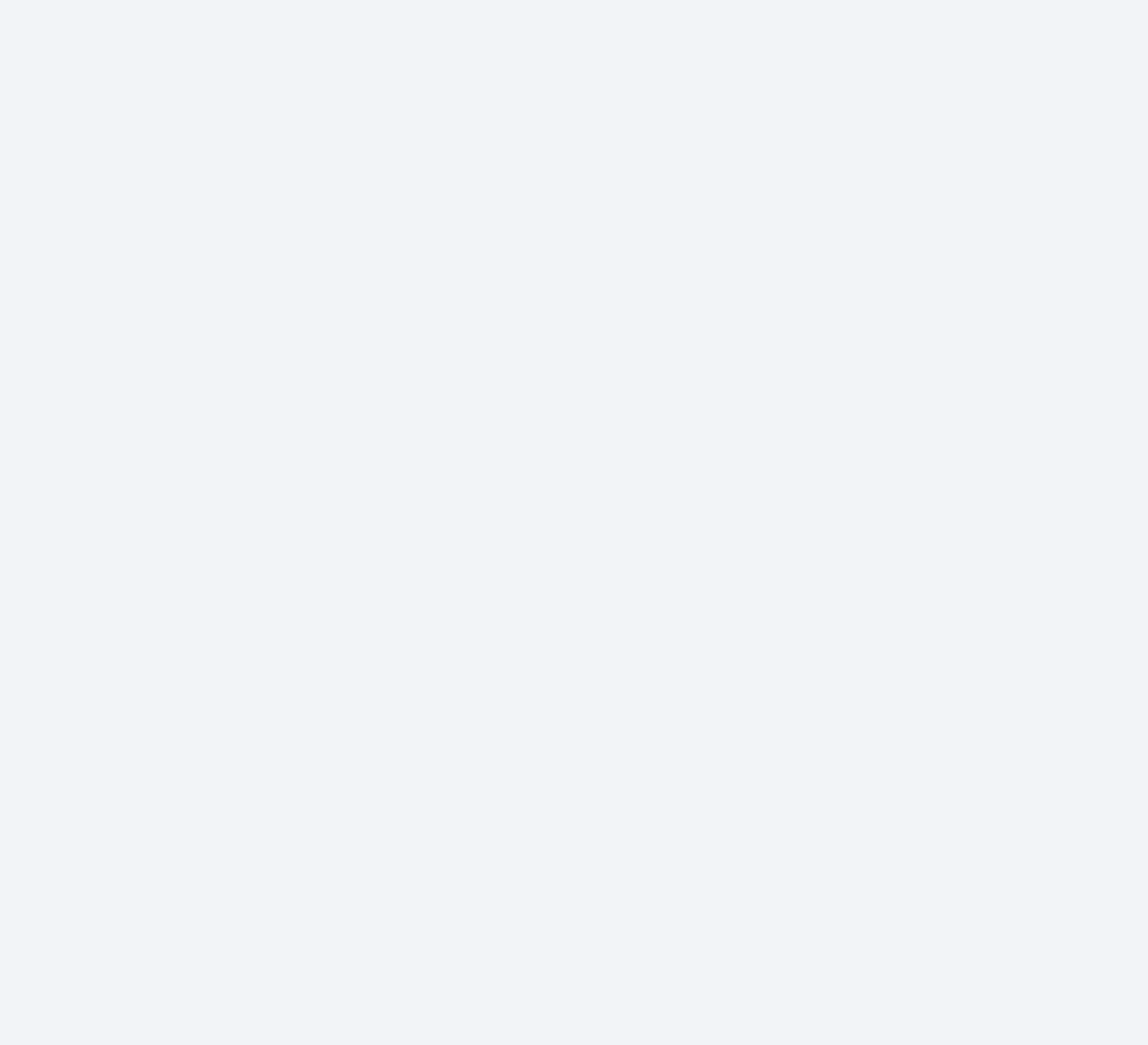Please identify the bounding box coordinates of where to click in order to follow the instruction: "Click the '我要提问' button".

[0.531, 0.794, 0.615, 0.821]